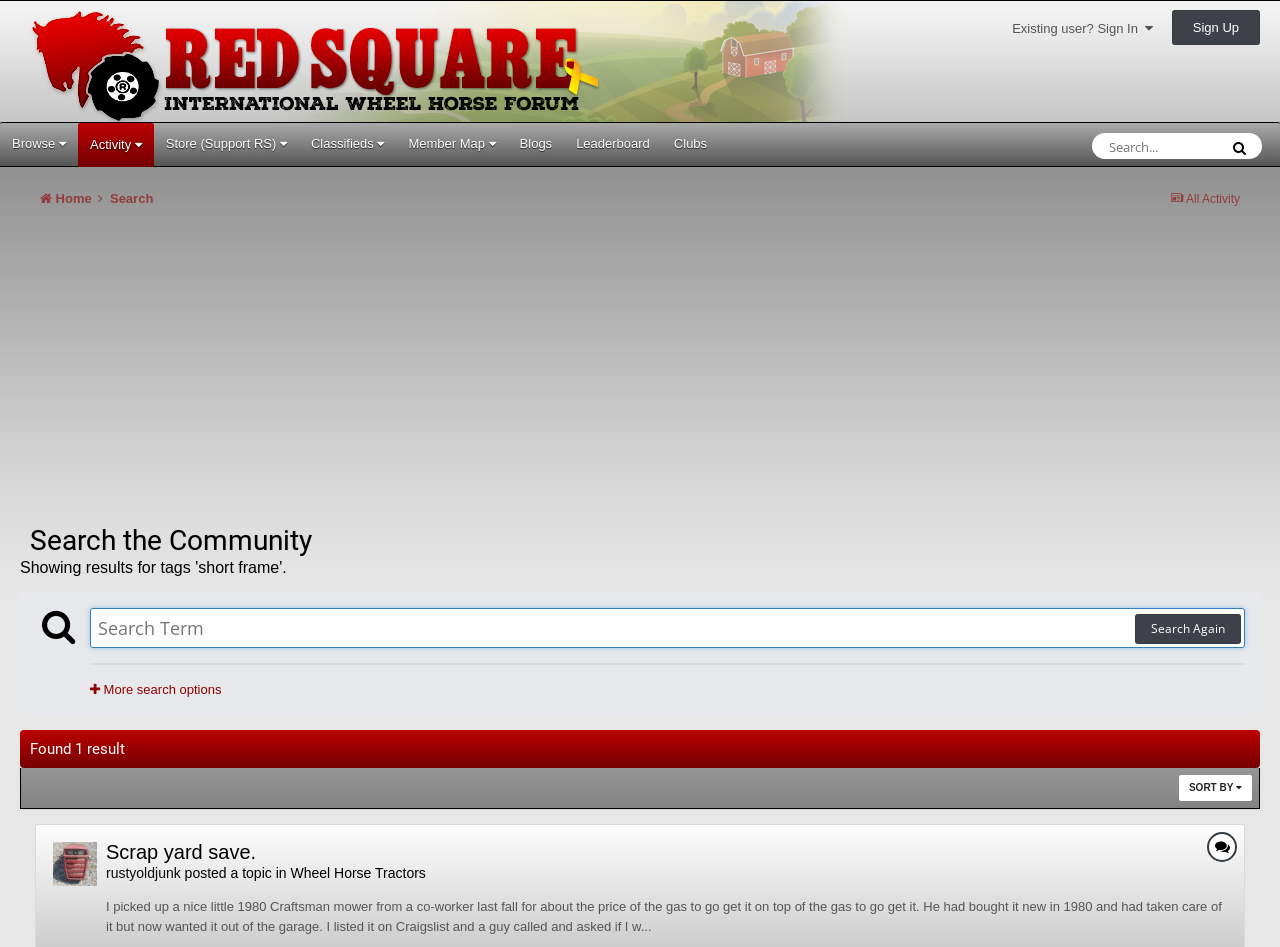Give a one-word or one-phrase response to the question: 
What is the username of the user who posted a topic?

rustyoldjunk